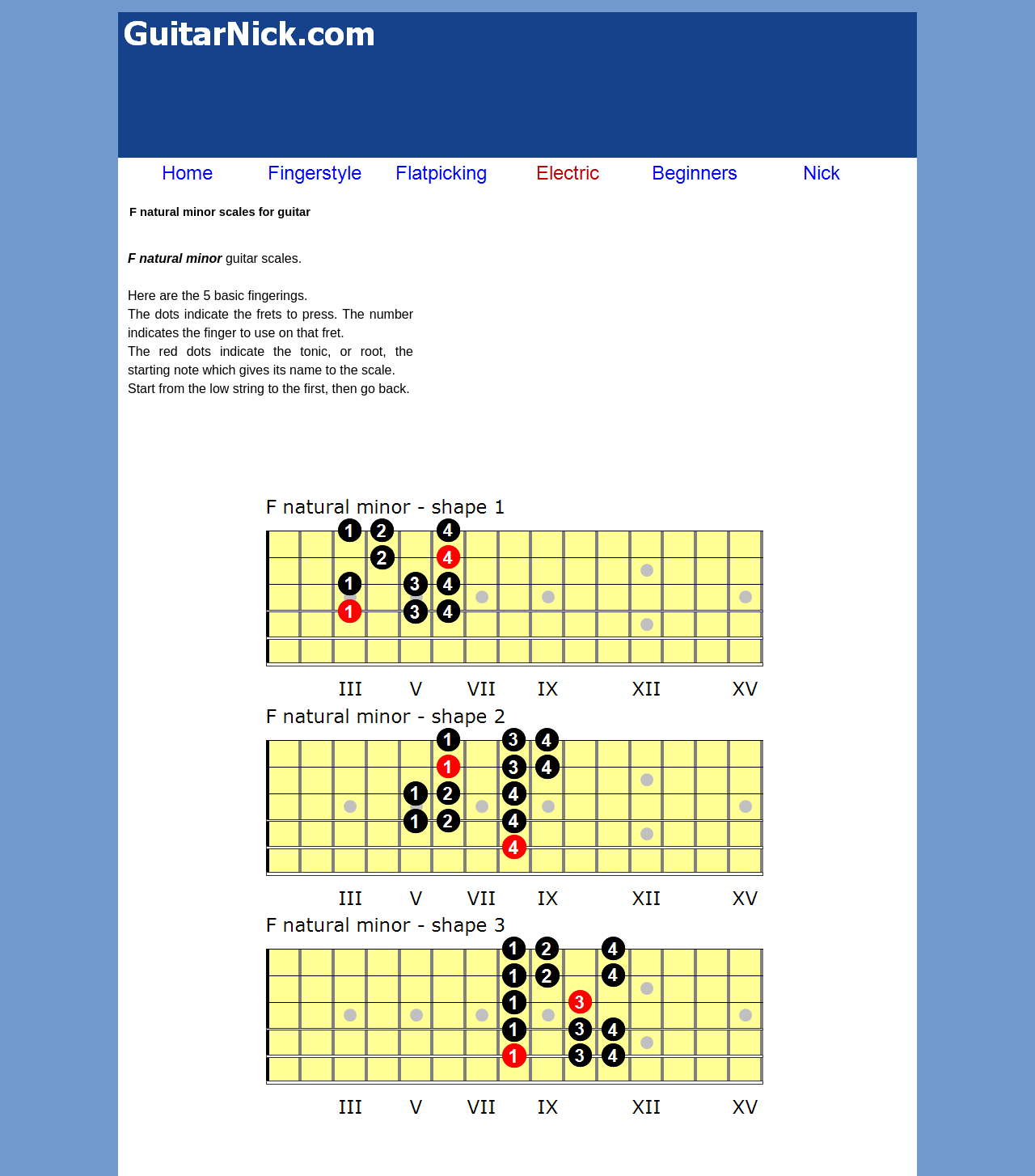Based on the element description: "Beginners", identify the bounding box coordinates for this UI element. The coordinates must be four float numbers between 0 and 1, listed as [left, top, right, bottom].

[0.61, 0.135, 0.733, 0.161]